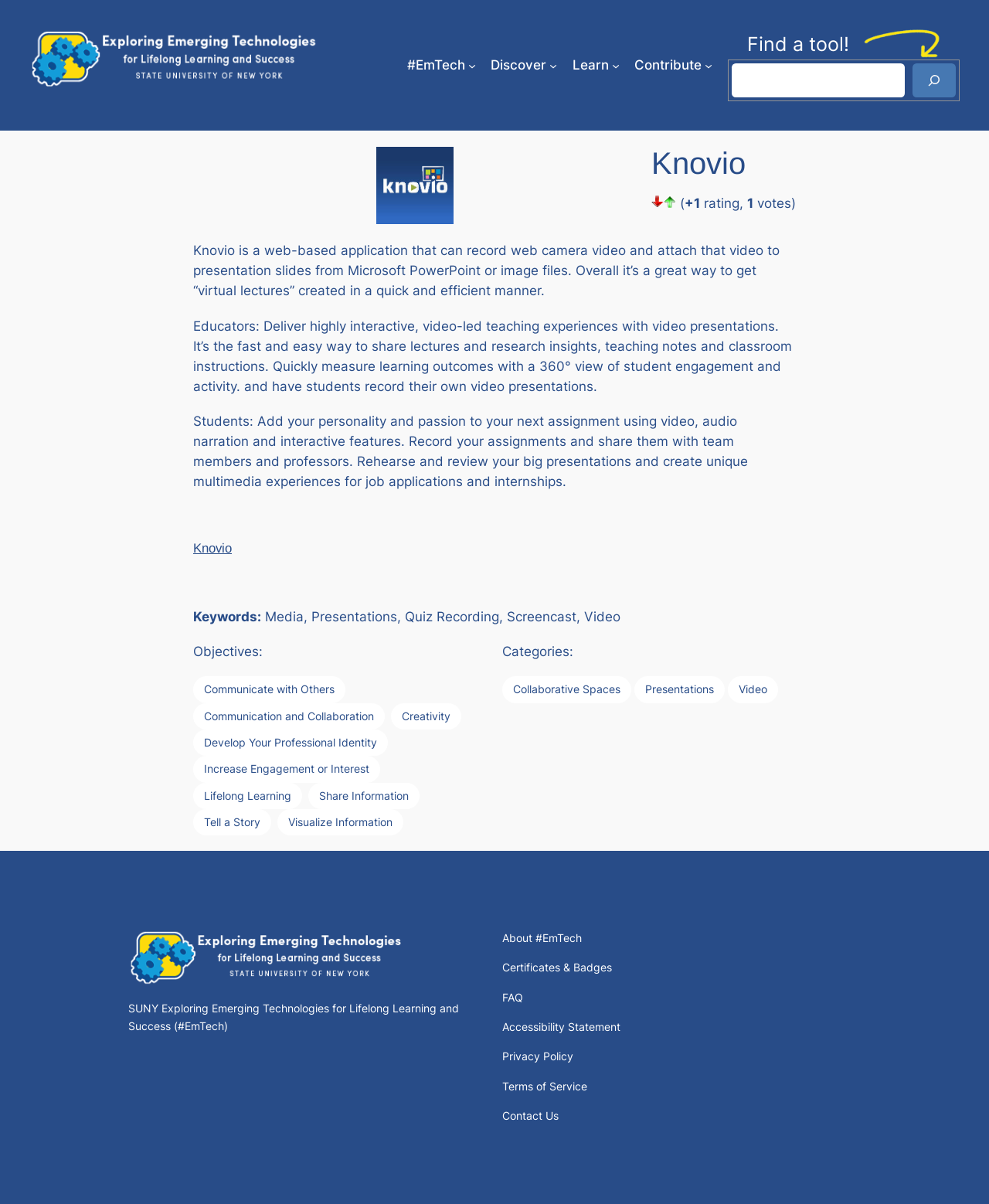Pinpoint the bounding box coordinates of the clickable element to carry out the following instruction: "Learn about Knovio."

[0.579, 0.048, 0.615, 0.061]